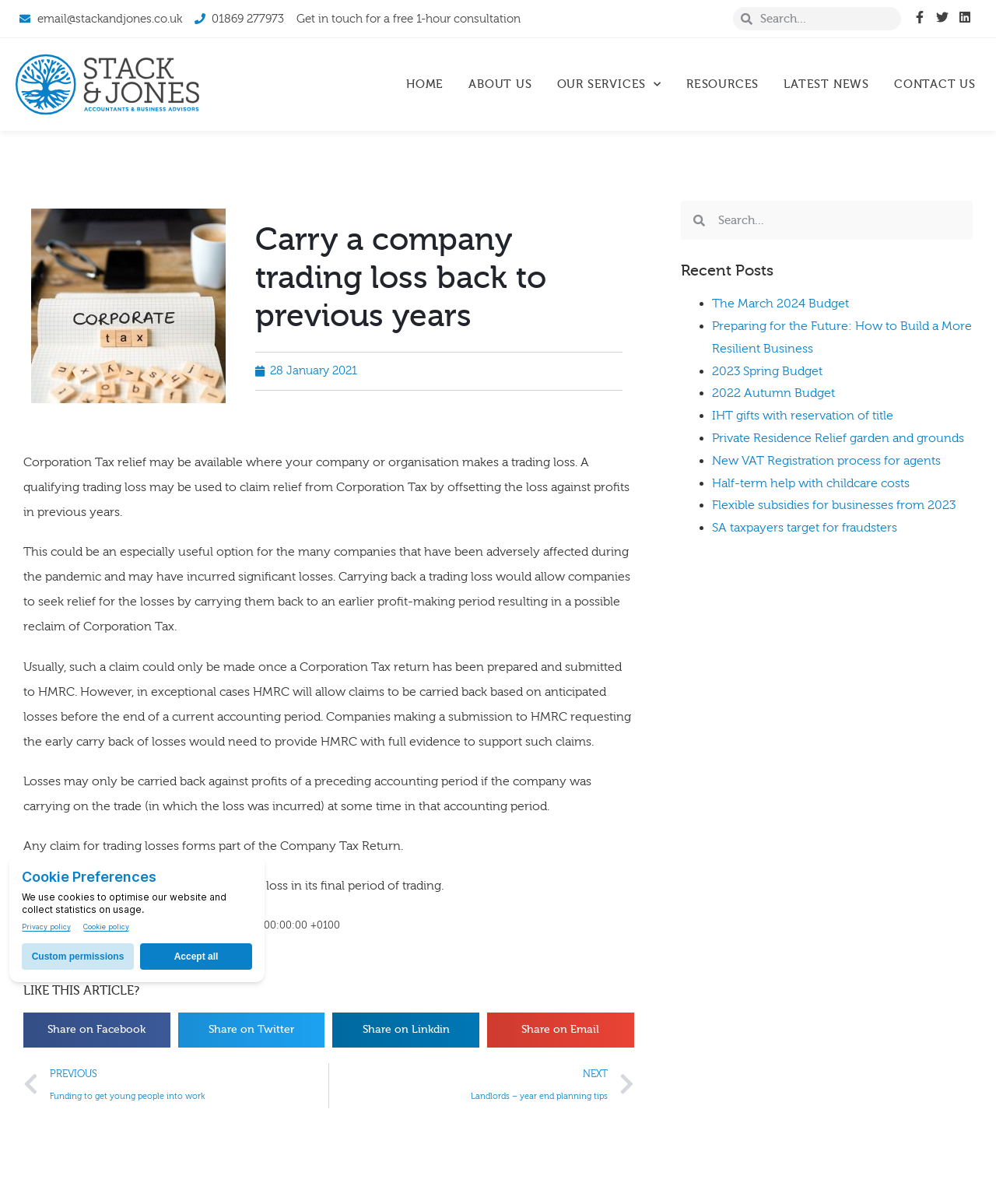Please identify the bounding box coordinates of the region to click in order to complete the given instruction: "Get in touch for a free 1-hour consultation". The coordinates should be four float numbers between 0 and 1, i.e., [left, top, right, bottom].

[0.298, 0.01, 0.523, 0.021]